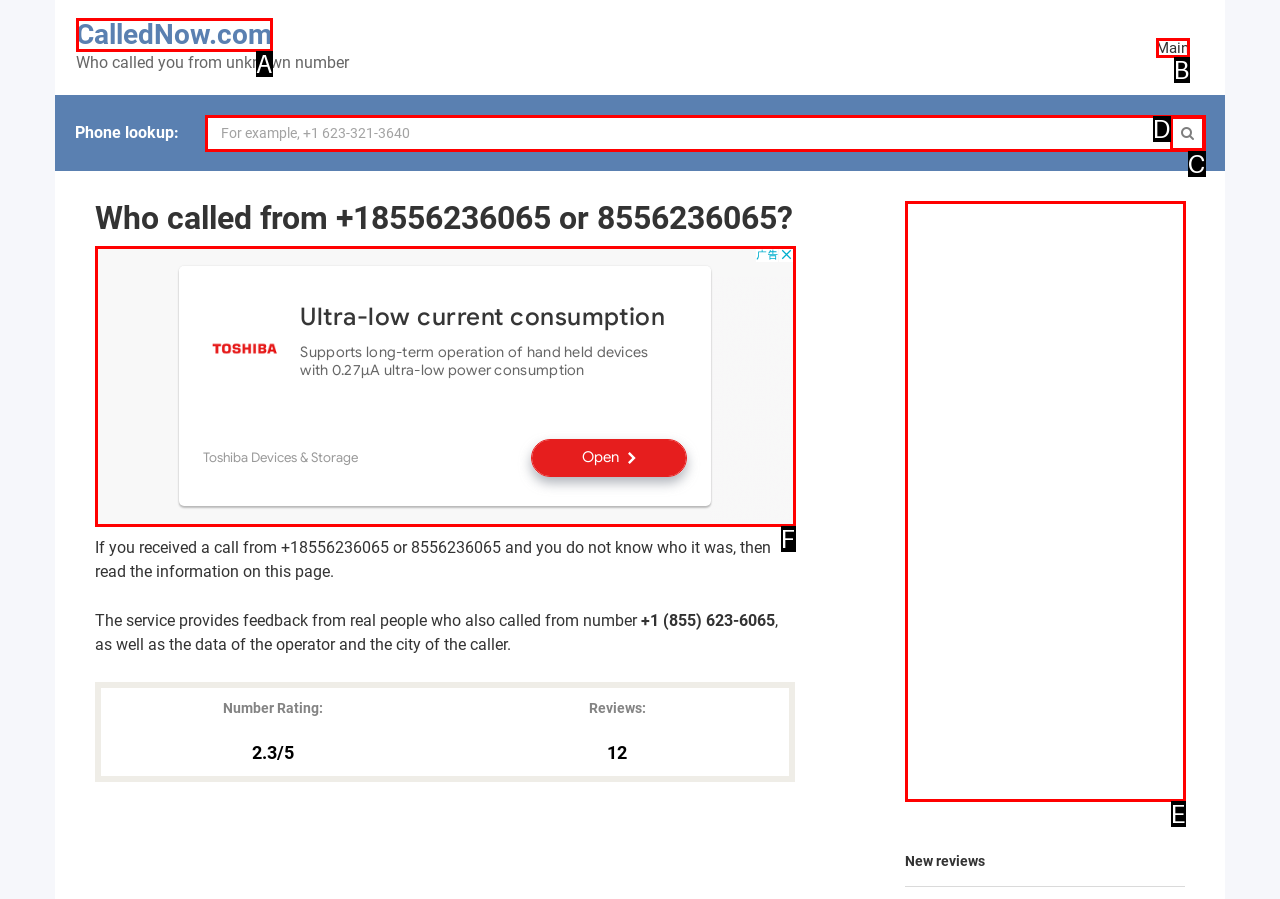Choose the HTML element that best fits the description: Main. Answer with the option's letter directly.

B